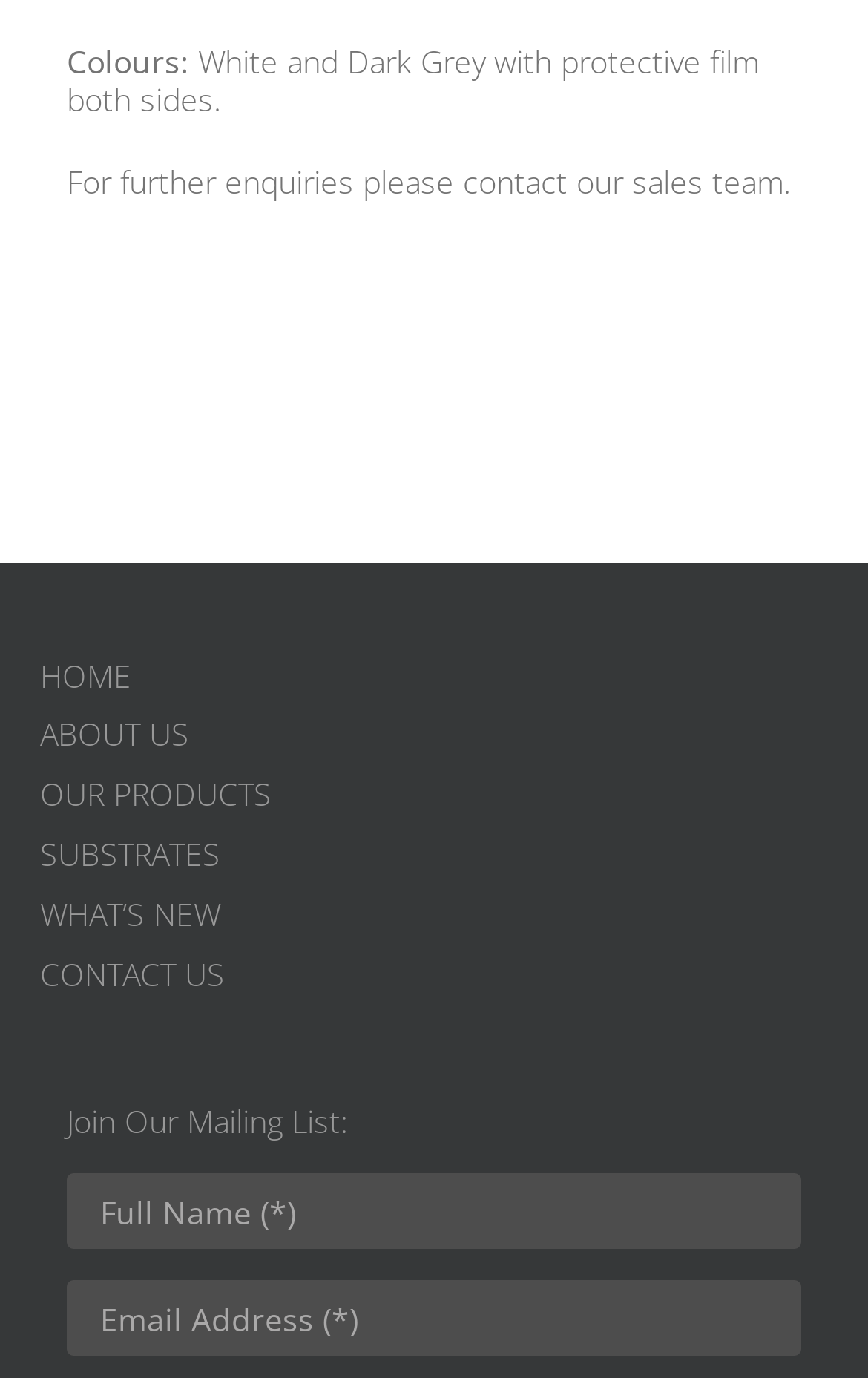Determine the bounding box coordinates of the region to click in order to accomplish the following instruction: "Click on SUBSTRATES". Provide the coordinates as four float numbers between 0 and 1, specifically [left, top, right, bottom].

[0.046, 0.607, 0.923, 0.634]